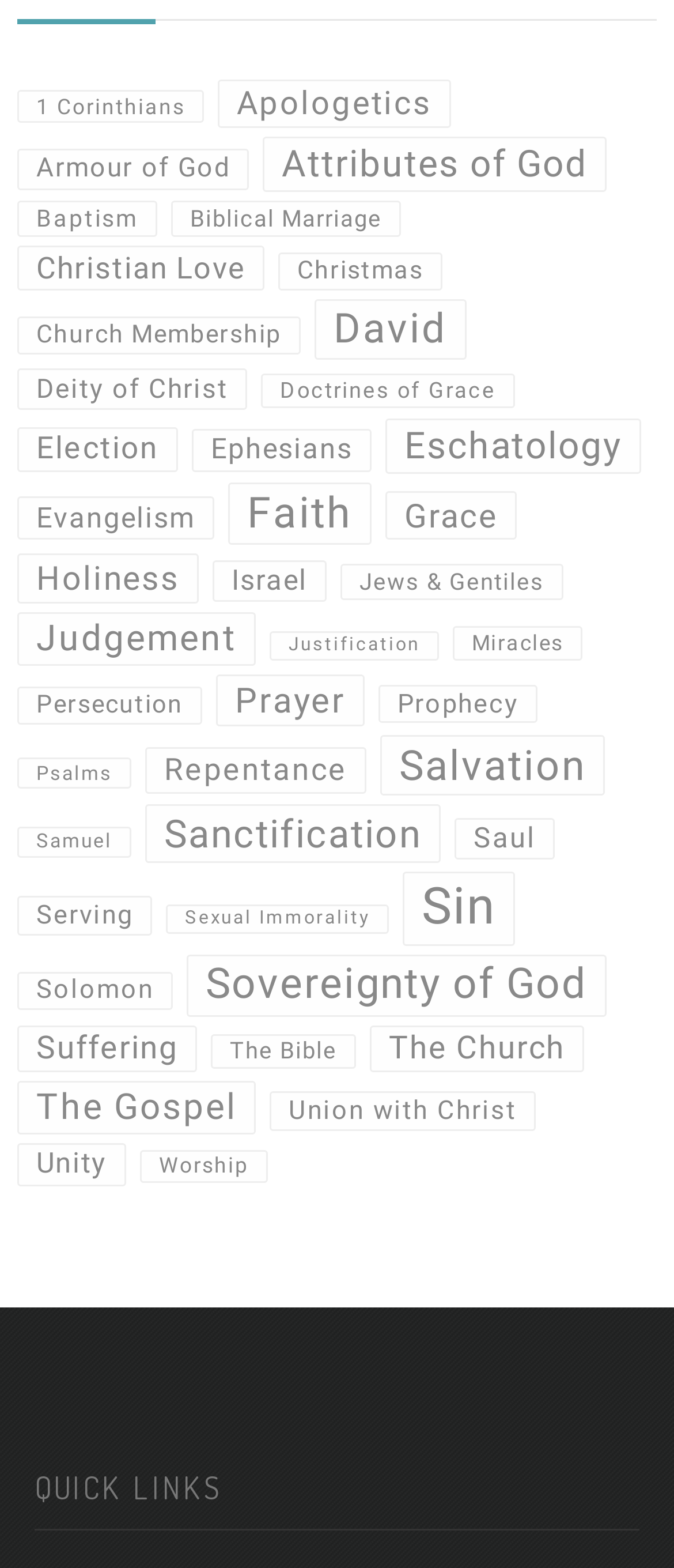Please specify the bounding box coordinates in the format (top-left x, top-left y, bottom-right x, bottom-right y), with all values as floating point numbers between 0 and 1. Identify the bounding box of the UI element described by: Doctrines of Grace

[0.387, 0.238, 0.764, 0.26]